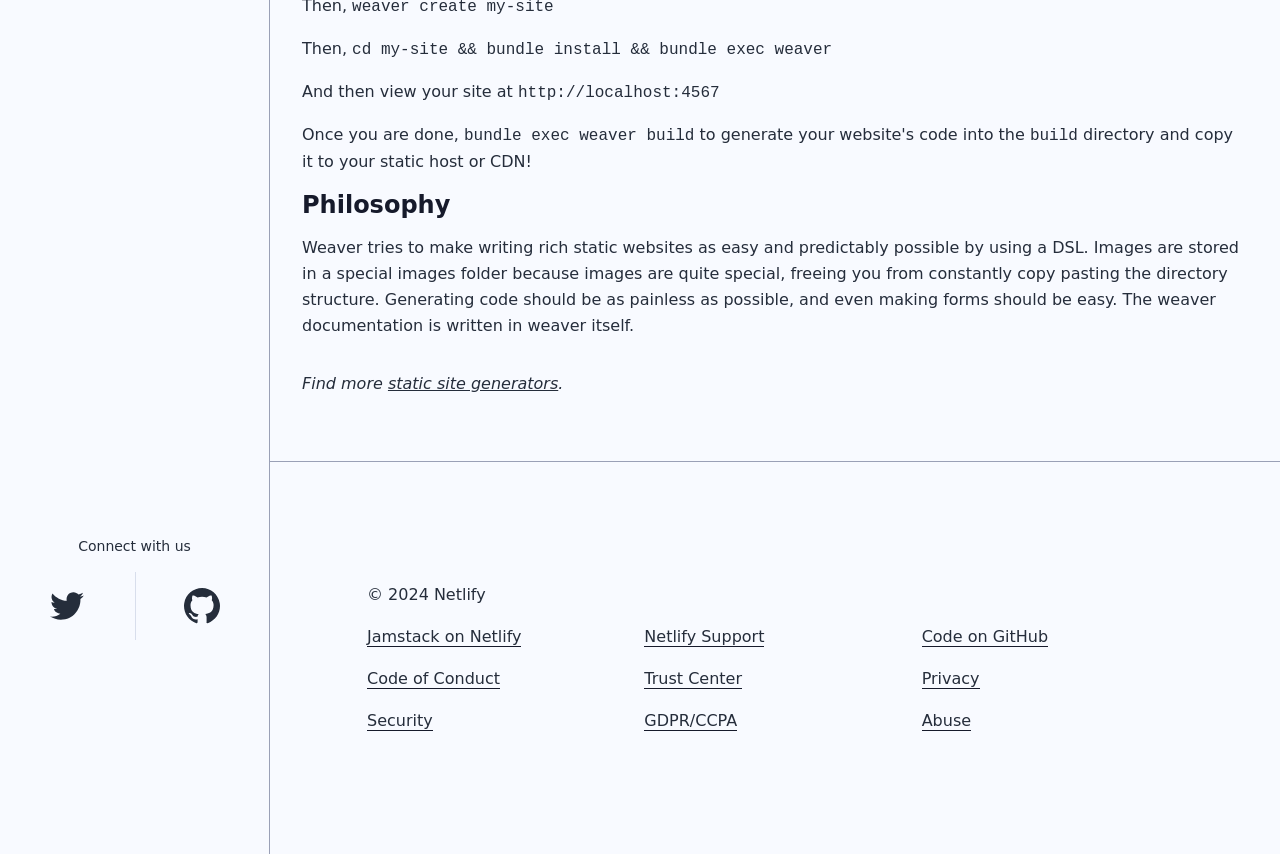Predict the bounding box coordinates for the UI element described as: "GDPR/CCPA". The coordinates should be four float numbers between 0 and 1, presented as [left, top, right, bottom].

[0.503, 0.833, 0.576, 0.856]